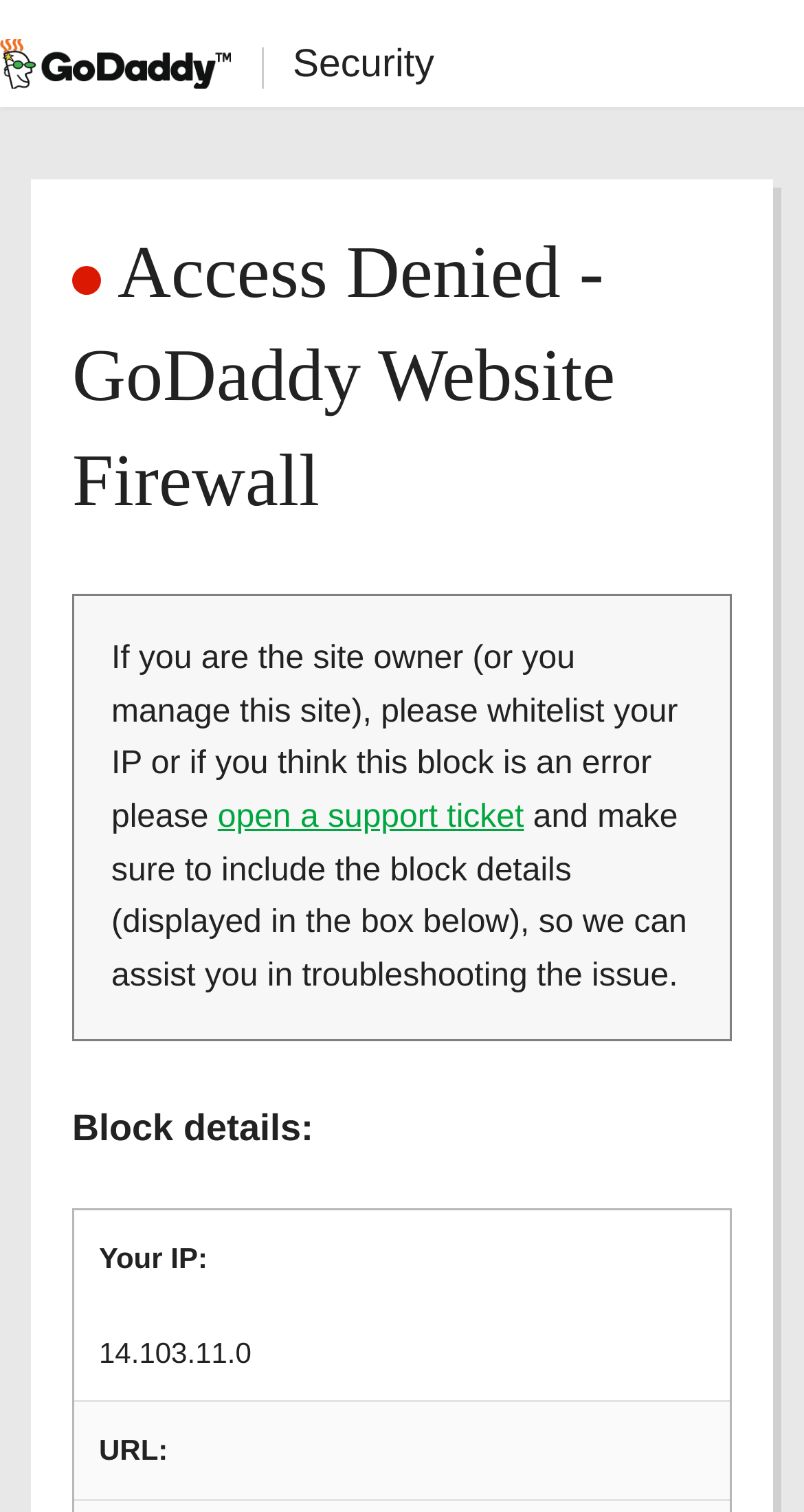Please provide a brief answer to the following inquiry using a single word or phrase:
Why is the user's access blocked?

Unknown